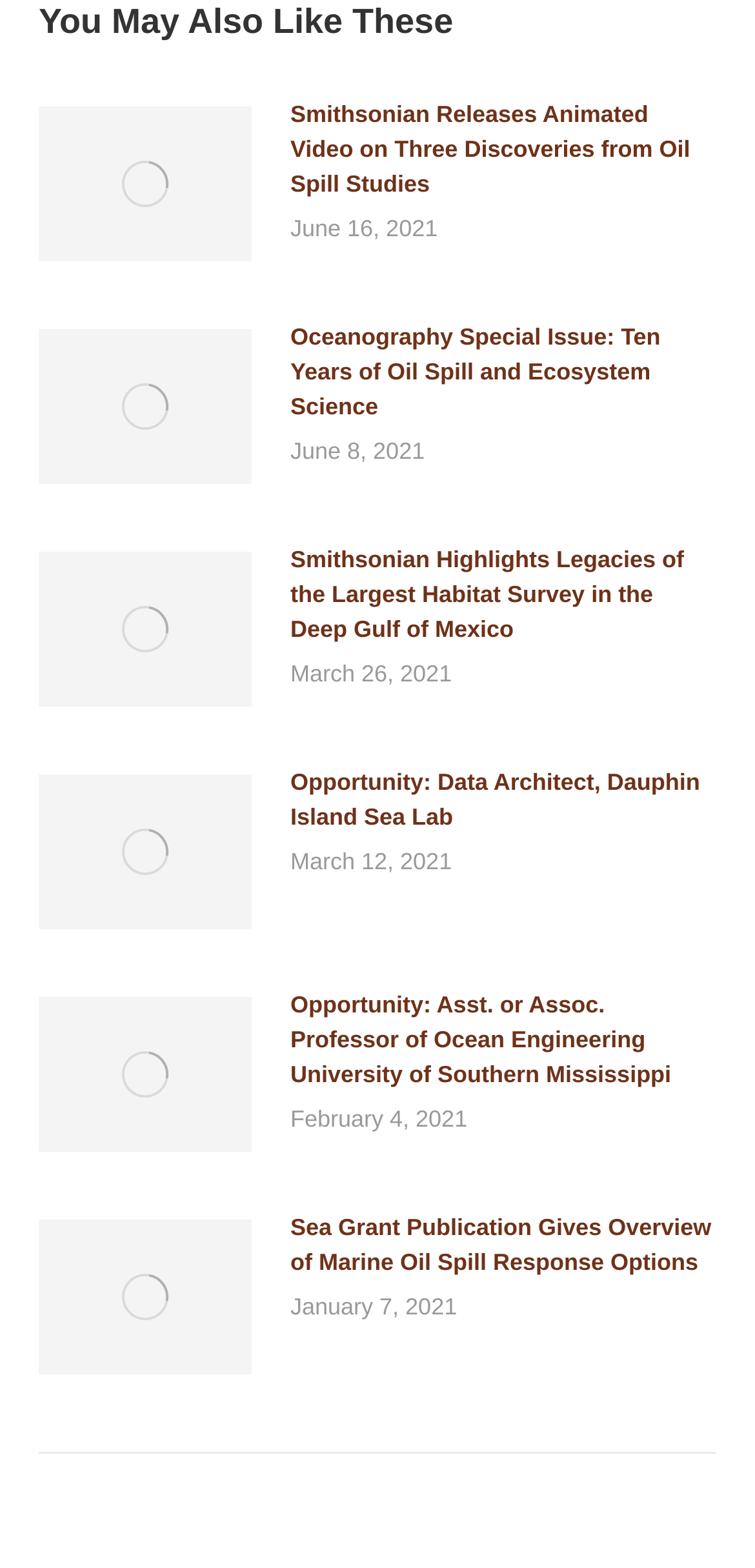What is the purpose of the image in the third article?
Kindly give a detailed and elaborate answer to the question.

The purpose of the image in the third article is to illustrate 'DEEPEND scientists conduct midwater trawling from the R/V Point Sur using an opening-closing MOCNESS trawl with a 10 m² mouth area' which is indicated by the image element with bounding box coordinates [0.051, 0.352, 0.333, 0.451] within the third 'article' element.